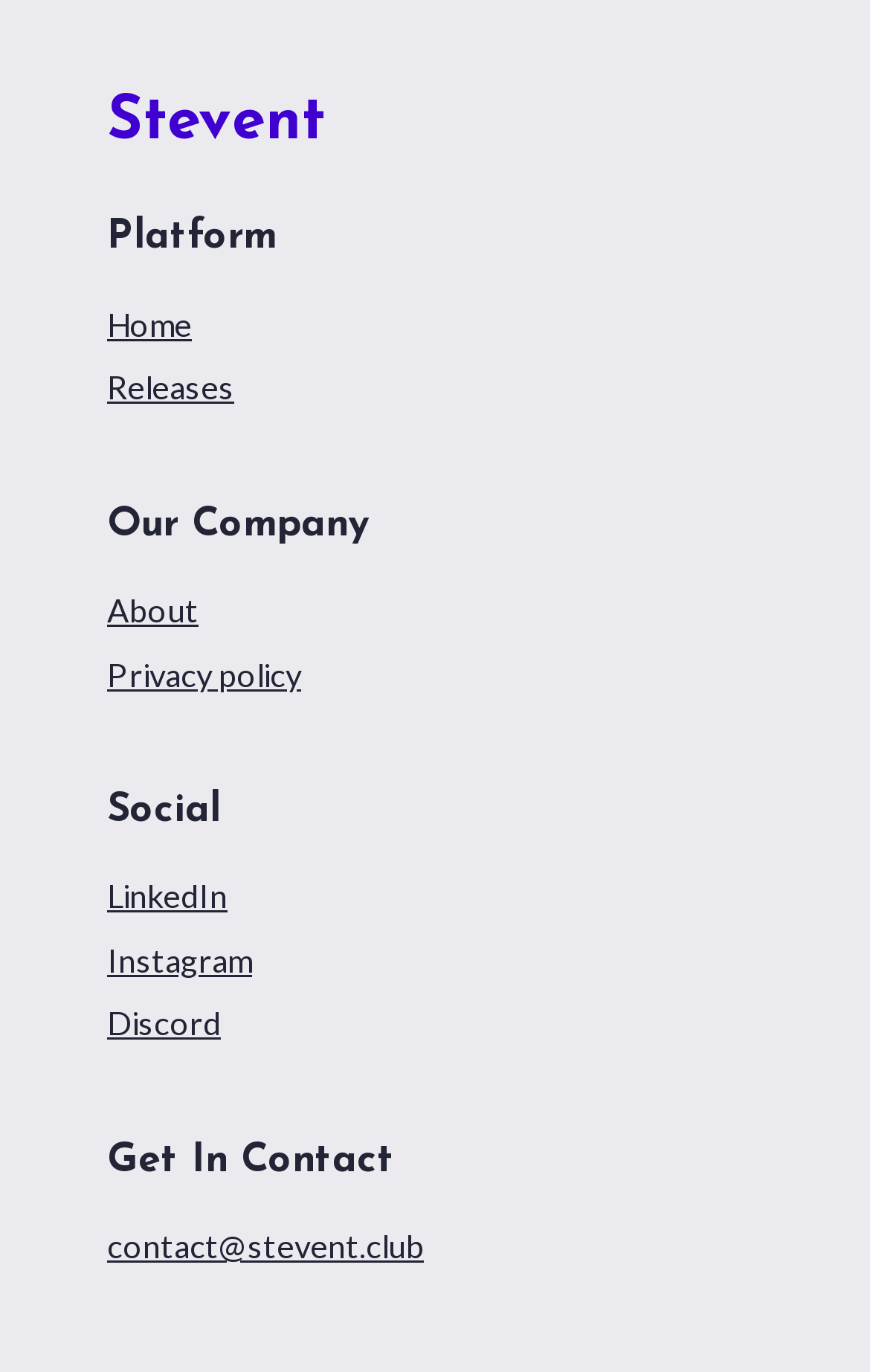Please find the bounding box coordinates of the element that needs to be clicked to perform the following instruction: "view releases". The bounding box coordinates should be four float numbers between 0 and 1, represented as [left, top, right, bottom].

[0.123, 0.269, 0.269, 0.297]